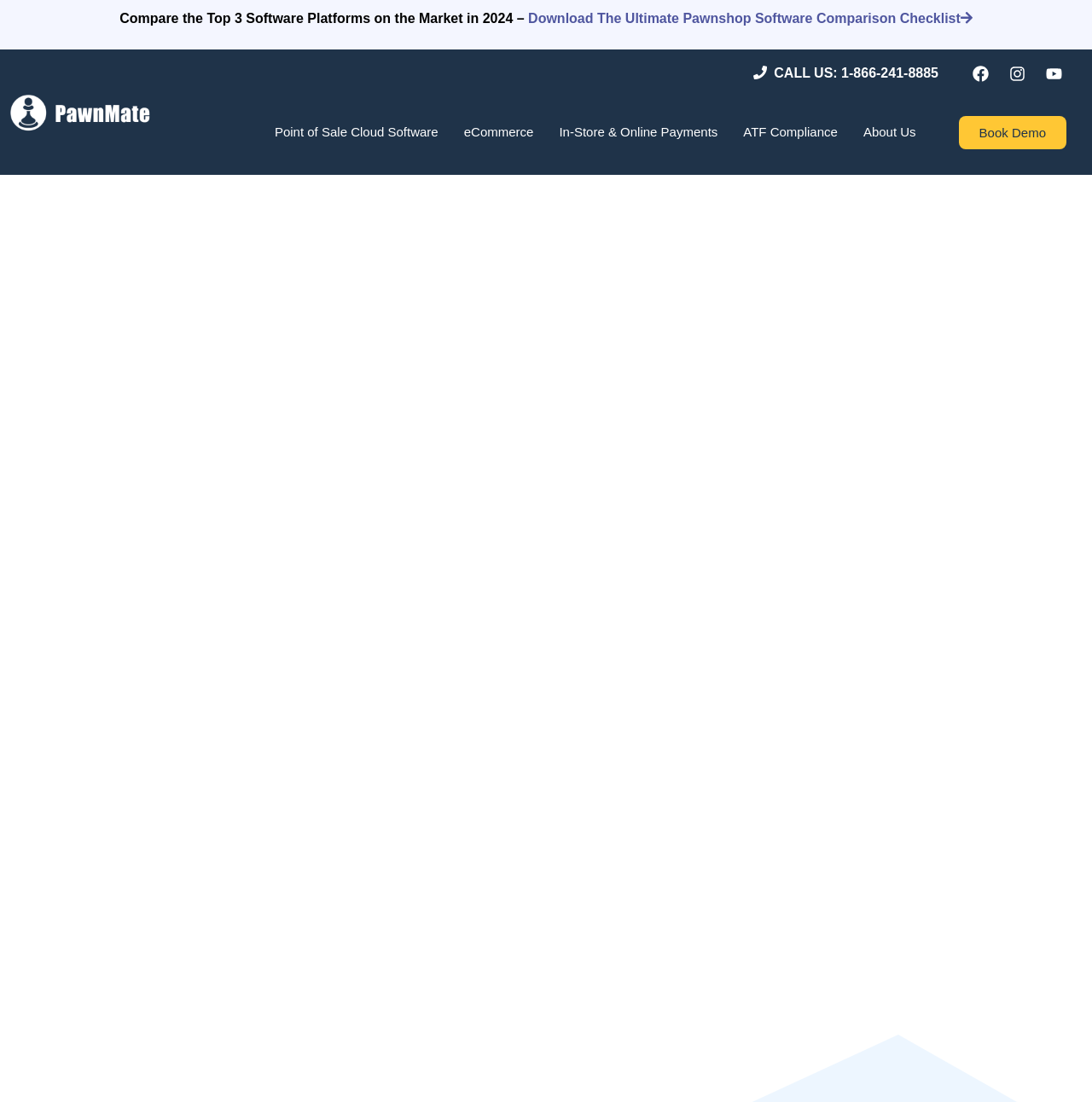Please find the bounding box coordinates of the section that needs to be clicked to achieve this instruction: "Explore point of sale cloud software".

[0.24, 0.089, 0.413, 0.151]